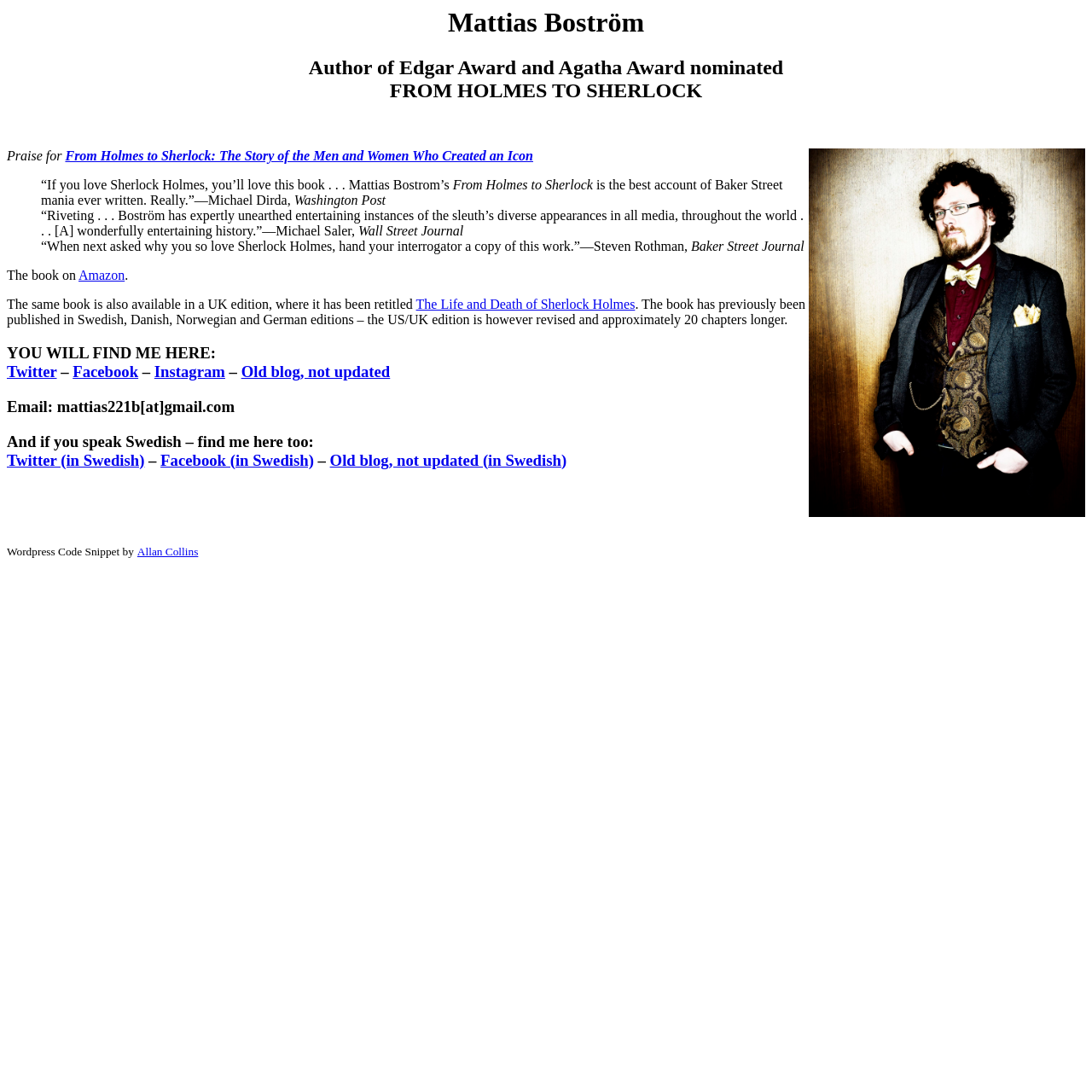Refer to the image and provide an in-depth answer to the question: 
How many languages has the book been published in?

The webpage states that the book has been published in Swedish, Danish, Norwegian, German, and US/UK editions. This information is provided in a paragraph of text that discusses the book's availability in different languages and editions.